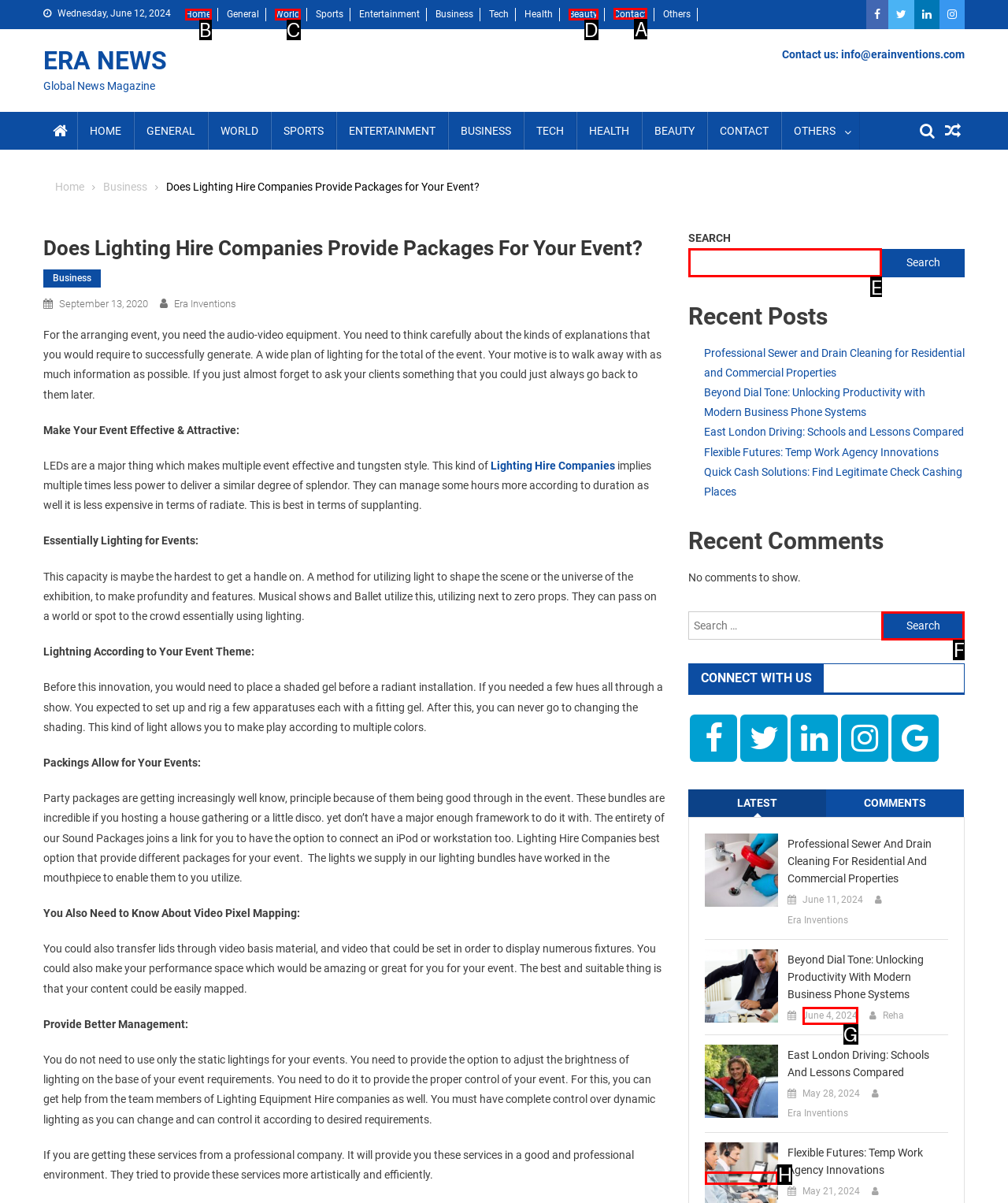Select the proper HTML element to perform the given task: Click on the 'Contact' link Answer with the corresponding letter from the provided choices.

A